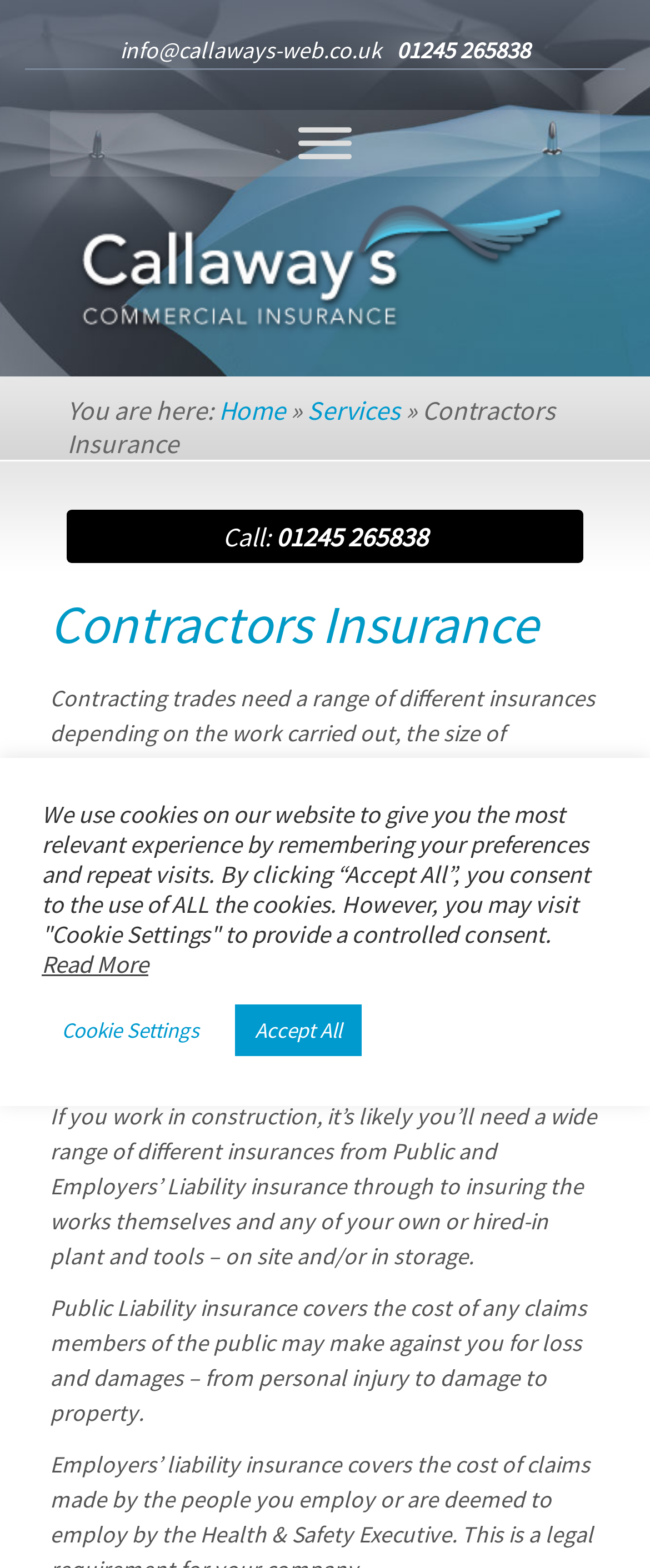Provide the bounding box coordinates for the UI element that is described by this text: "aria-label="Toggle Menu"". The coordinates should be in the form of four float numbers between 0 and 1: [left, top, right, bottom].

[0.459, 0.081, 0.541, 0.102]